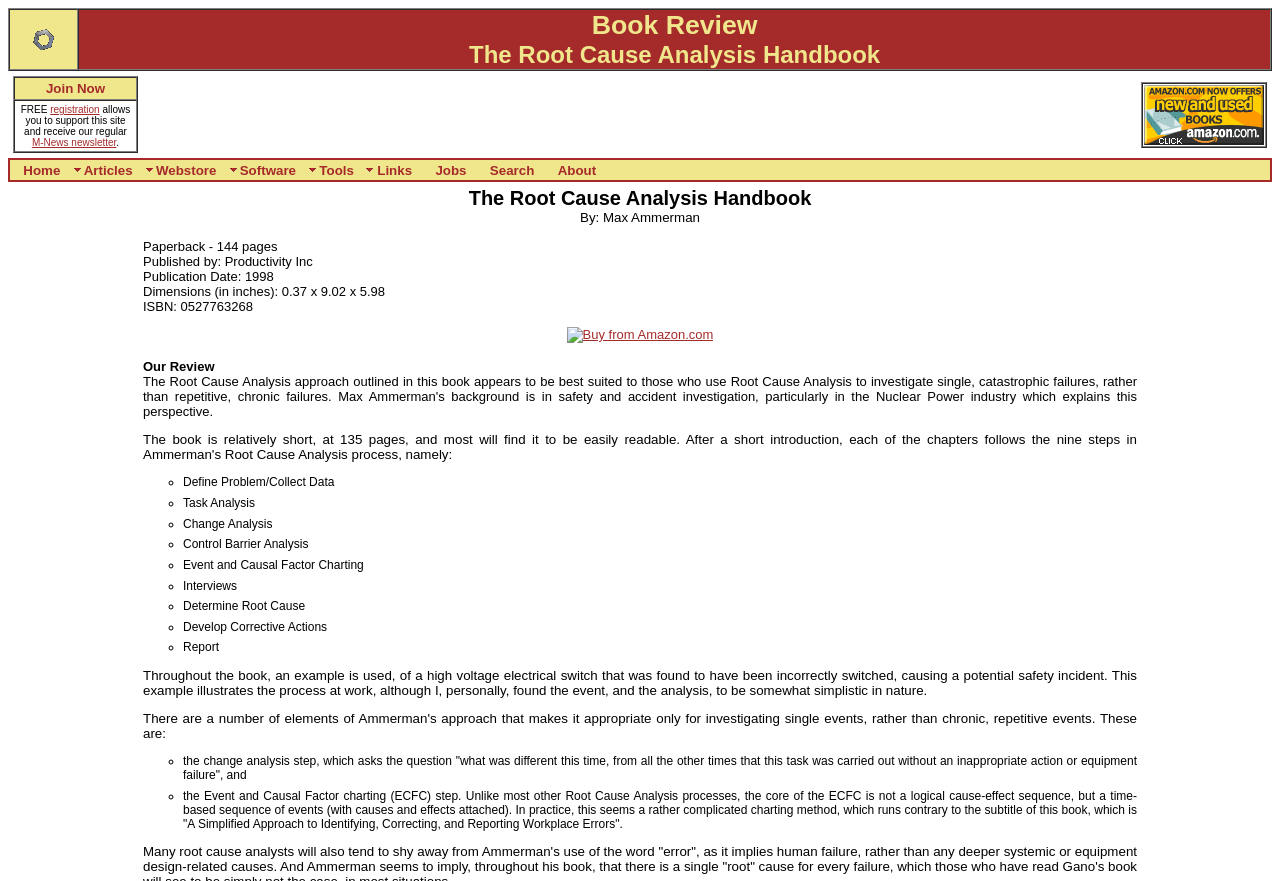Please identify the bounding box coordinates of the clickable area that will allow you to execute the instruction: "Click on the 'Join Now' button".

[0.011, 0.087, 0.107, 0.114]